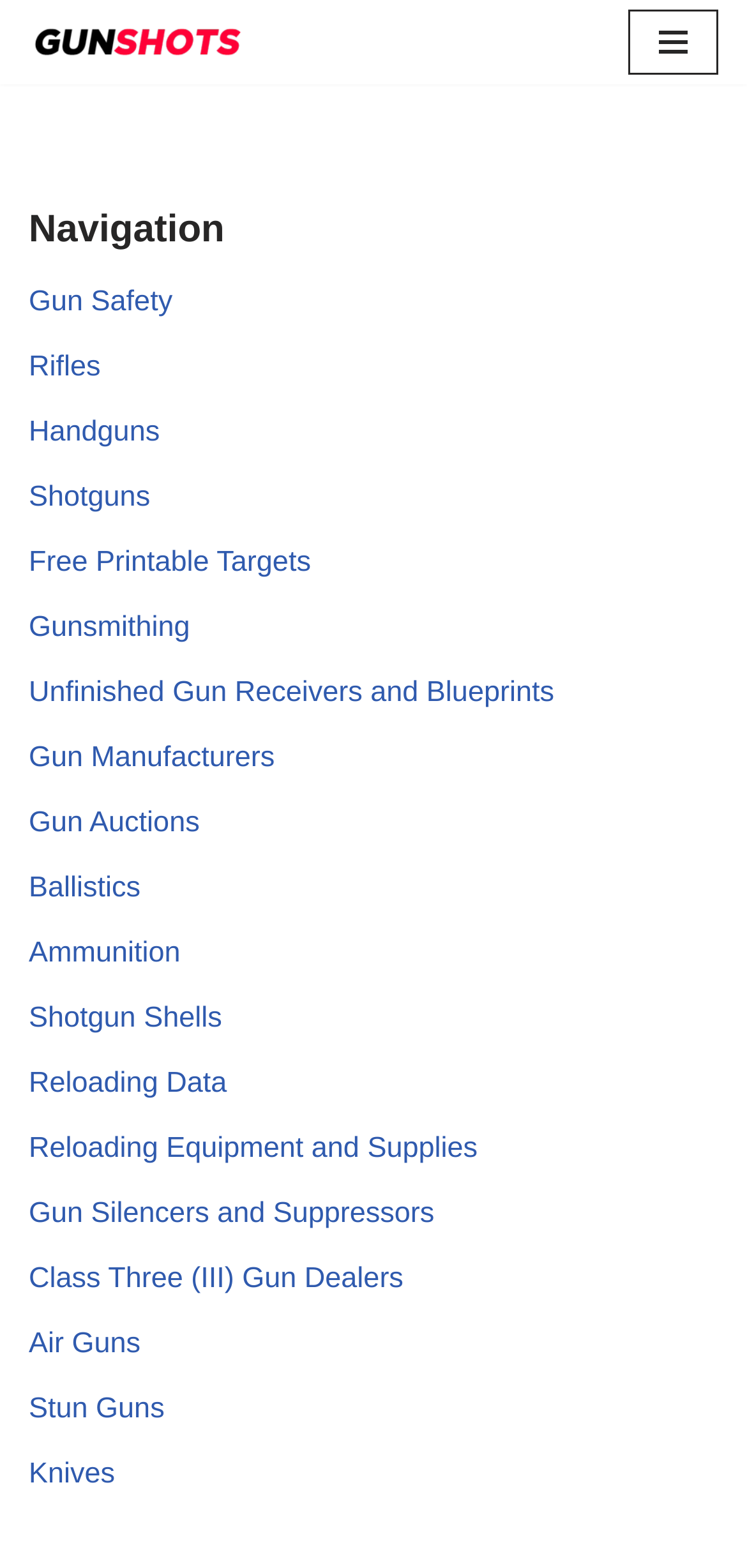Please specify the bounding box coordinates in the format (top-left x, top-left y, bottom-right x, bottom-right y), with all values as floating point numbers between 0 and 1. Identify the bounding box of the UI element described by: Skip to content

[0.0, 0.039, 0.077, 0.064]